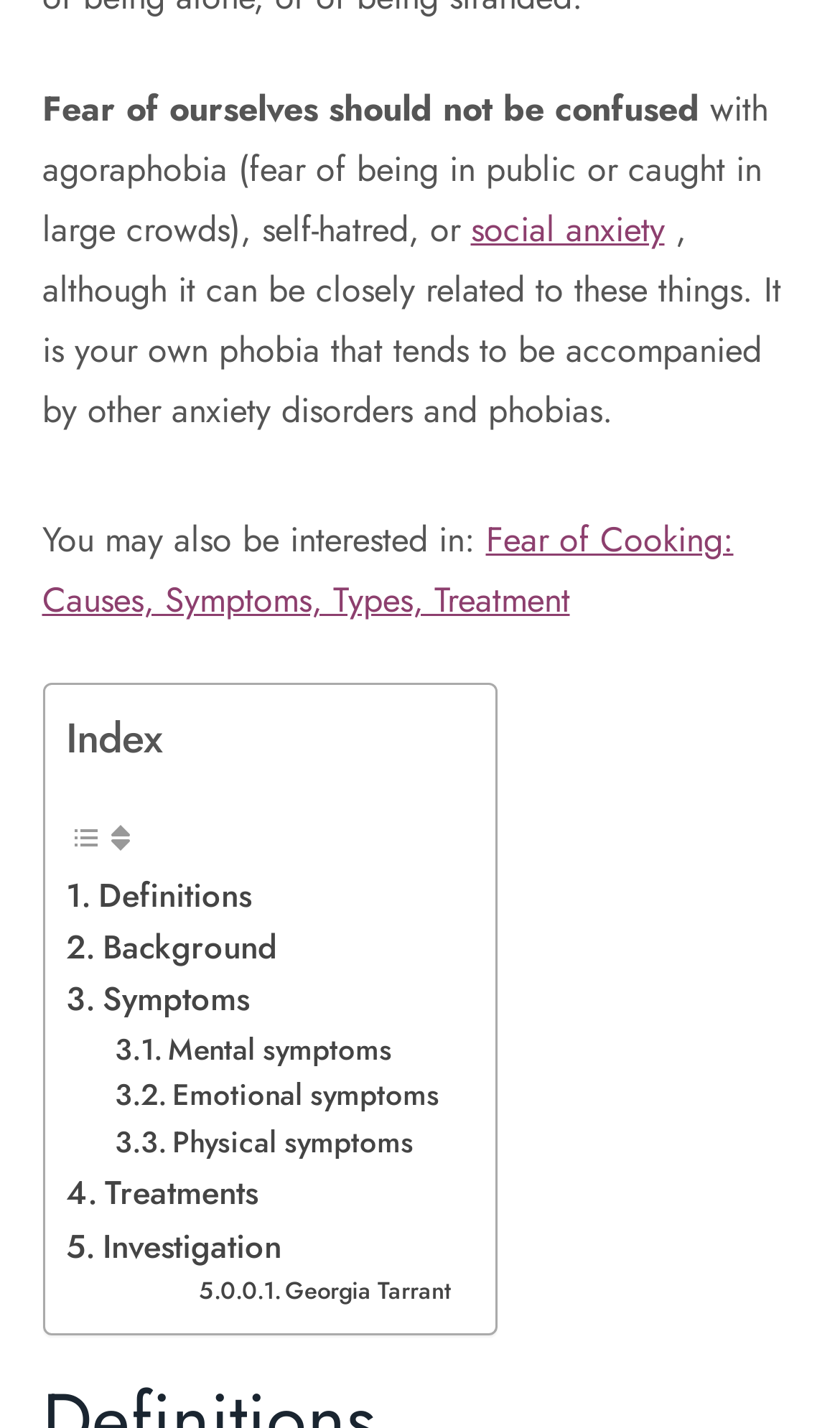Locate the bounding box coordinates of the segment that needs to be clicked to meet this instruction: "Go to Email Marketing Software".

None